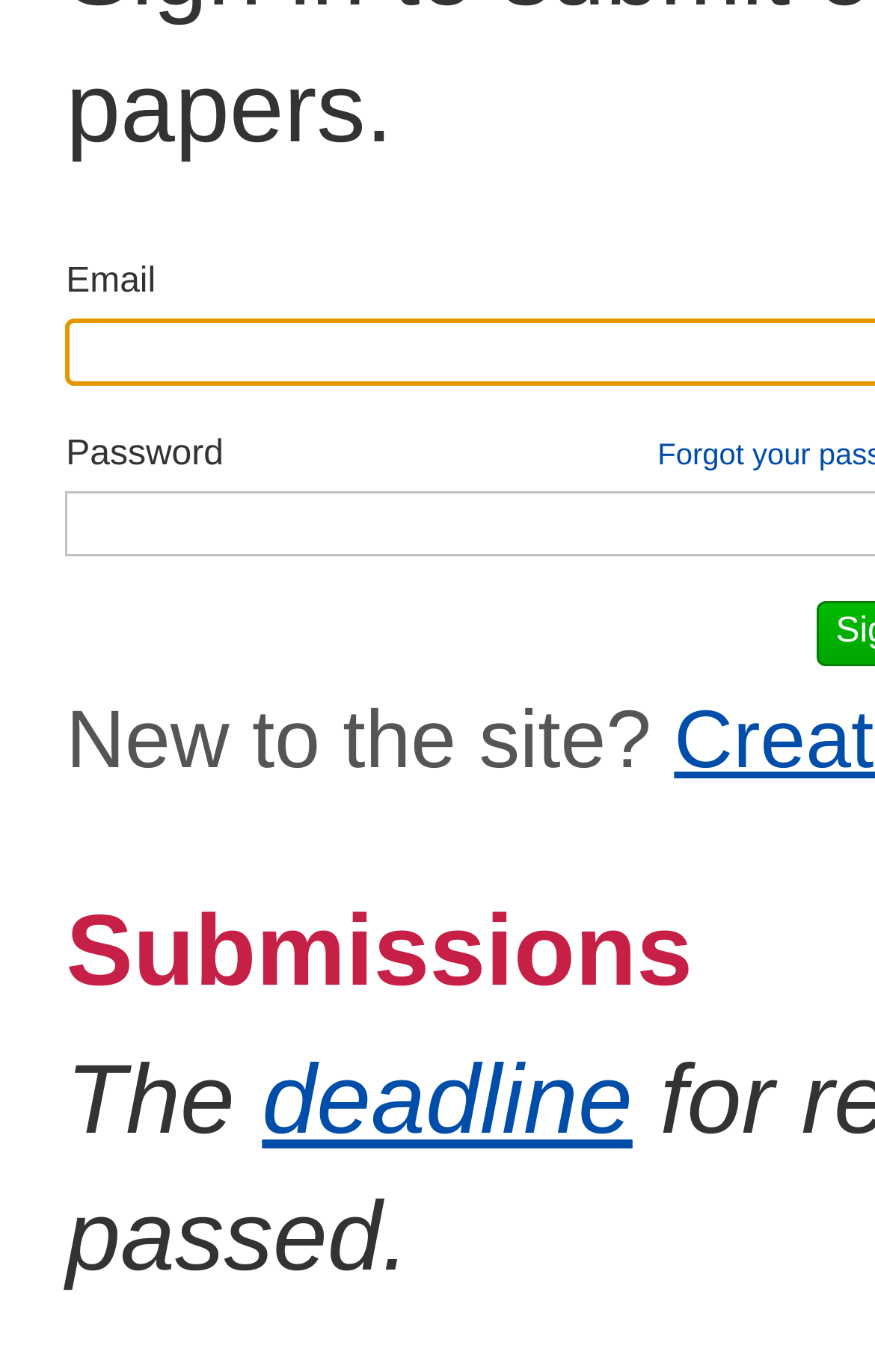Identify the bounding box for the UI element described as: "deadline". The coordinates should be four float numbers between 0 and 1, i.e., [left, top, right, bottom].

[0.299, 0.762, 0.723, 0.842]